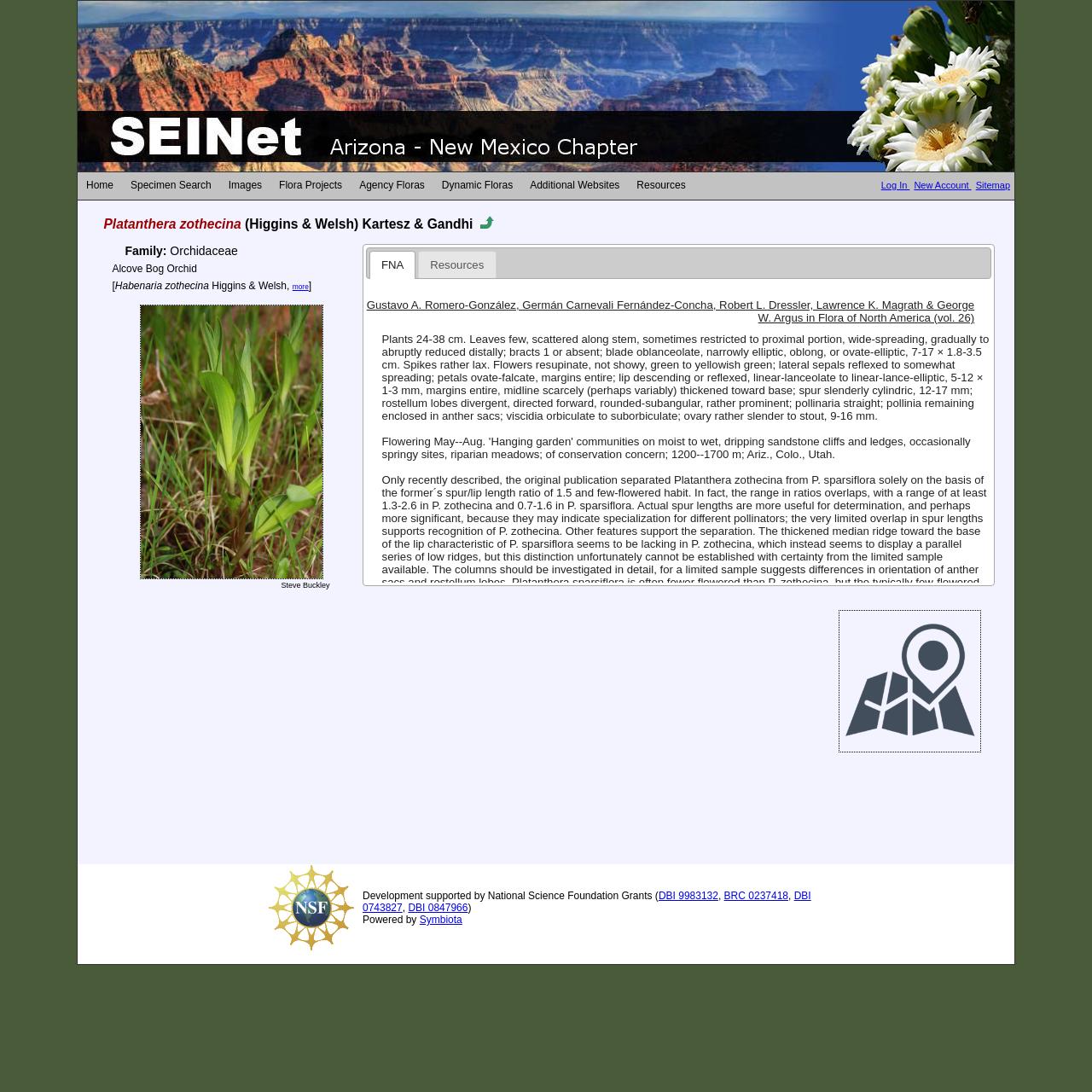Highlight the bounding box coordinates of the element that should be clicked to carry out the following instruction: "Search for Specimen". The coordinates must be given as four float numbers ranging from 0 to 1, i.e., [left, top, right, bottom].

[0.112, 0.158, 0.201, 0.183]